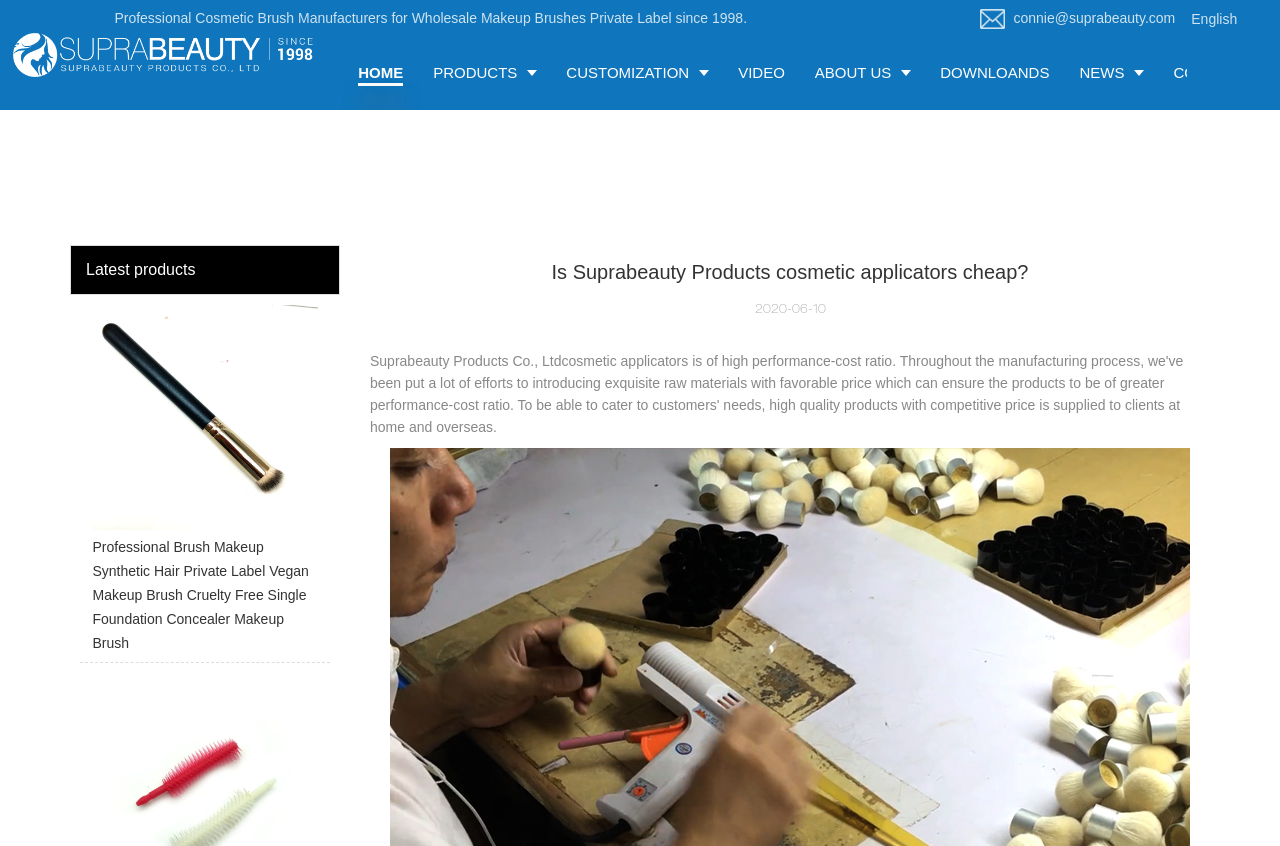Provide a thorough and detailed response to the question by examining the image: 
What is the company's email address?

The email address can be found on the top right corner of the webpage, next to the 'Professional Cosmetic Brush Manufacturers' link.